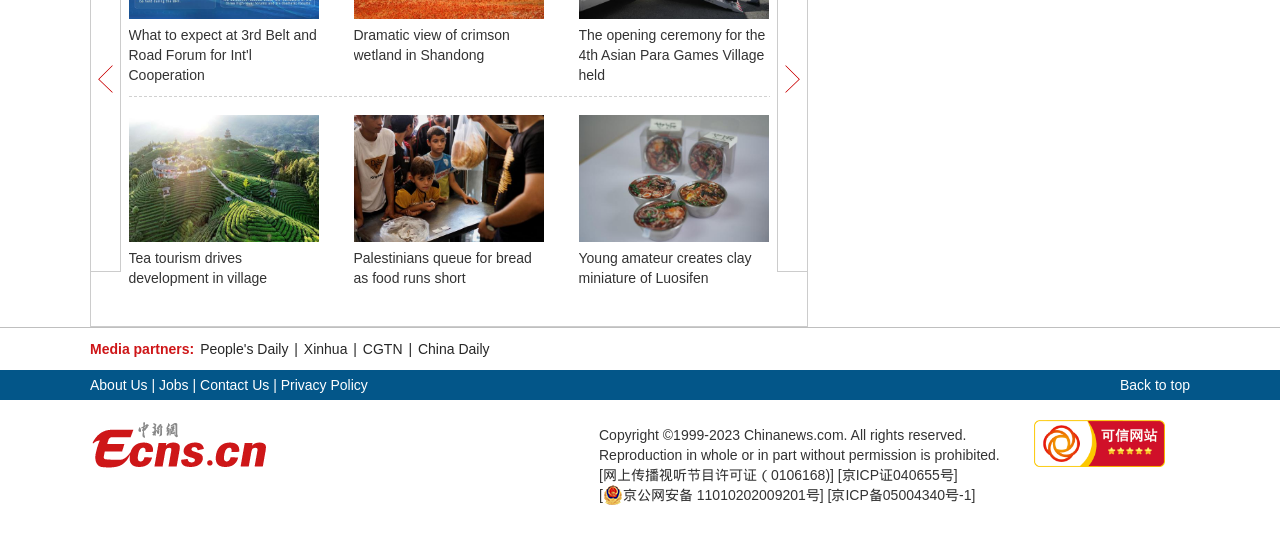What is the purpose of the 'Back to top' link?
Using the information from the image, answer the question thoroughly.

The 'Back to top' link is usually used to allow users to quickly scroll back to the top of the webpage, which is a common feature in many websites.